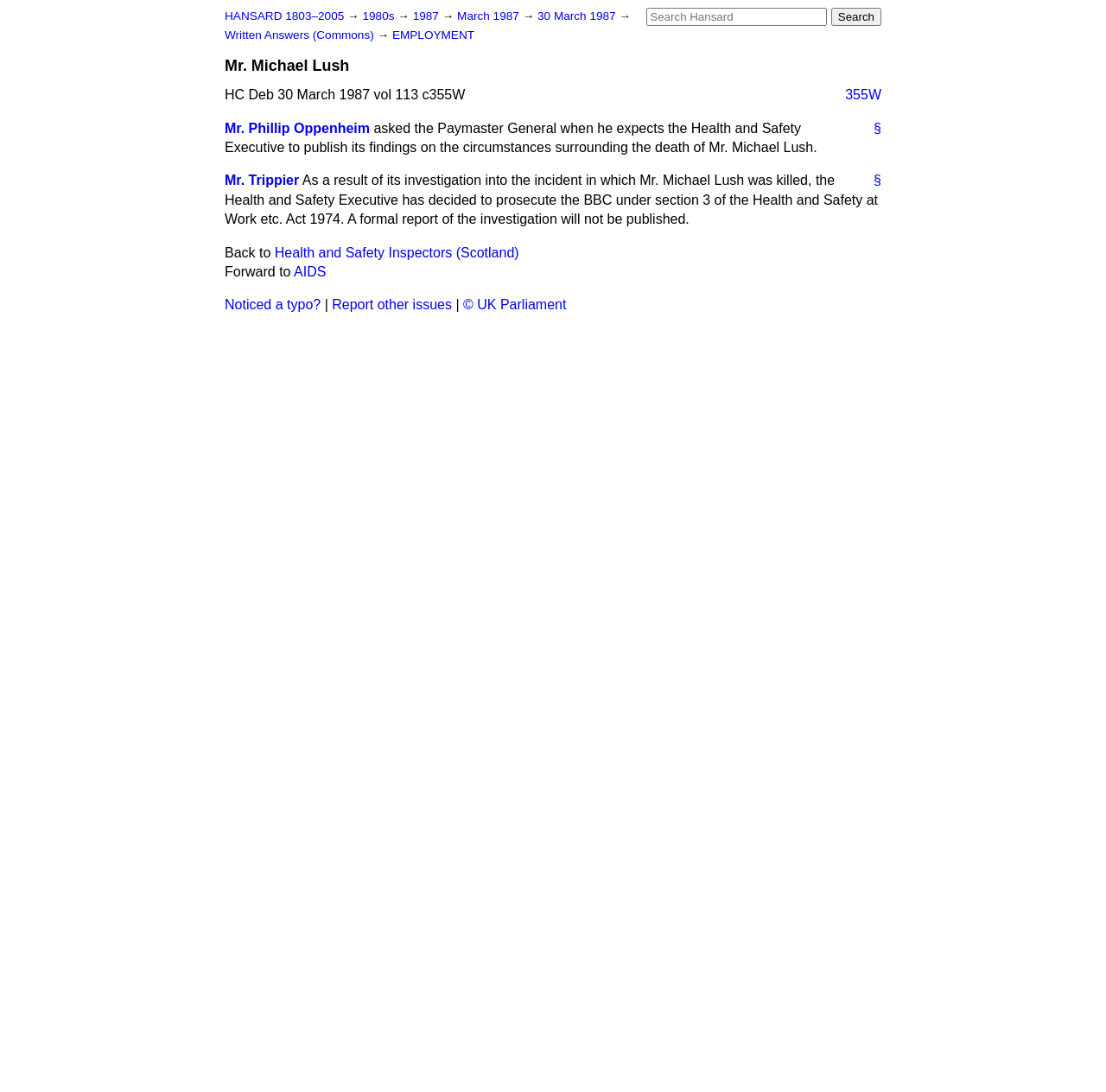What is the role of Mr. Trippier mentioned in the webpage?
Using the visual information, respond with a single word or phrase.

Responding to a question